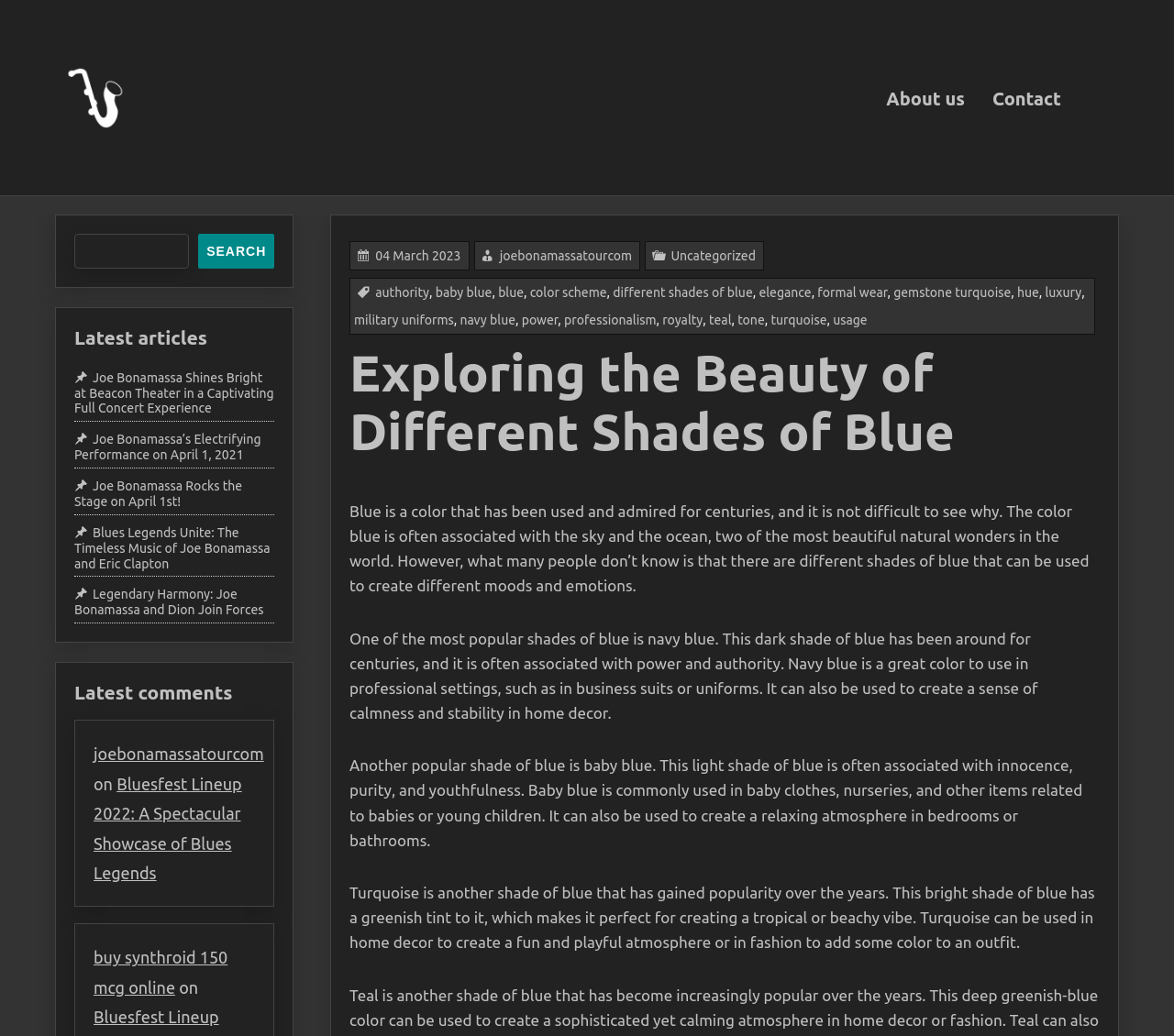Give a one-word or short-phrase answer to the following question: 
How many search results are displayed?

0